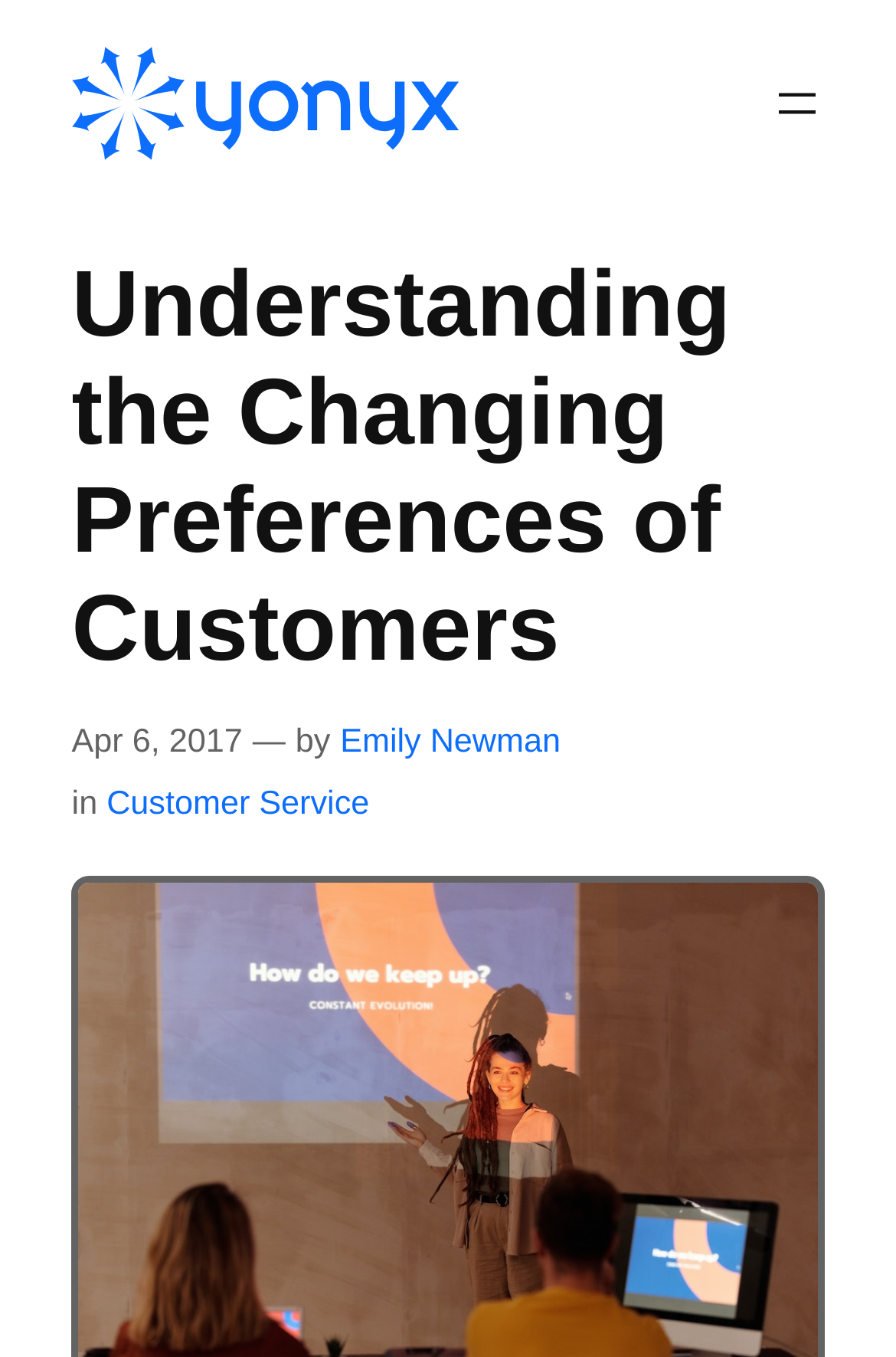Describe the webpage meticulously, covering all significant aspects.

The webpage is about understanding the changing preferences of customers in today's business world. At the top left corner, there is a Yonyx logo, which is an image linked to the Yonyx website. To the right of the logo, there is a primary menu navigation bar with an "Open menu" button. 

Below the logo, there is a heading that reads "Understanding the Changing Preferences of Customers". This heading is followed by a timestamp indicating the article was published on April 6, 2017. Next to the timestamp, there is a byline that reads "by Emily Newman". 

The article is categorized under "Customer Service", which is a link located below the byline. The overall structure of the webpage suggests that it is an article or blog post discussing the importance of understanding customer preferences in business.